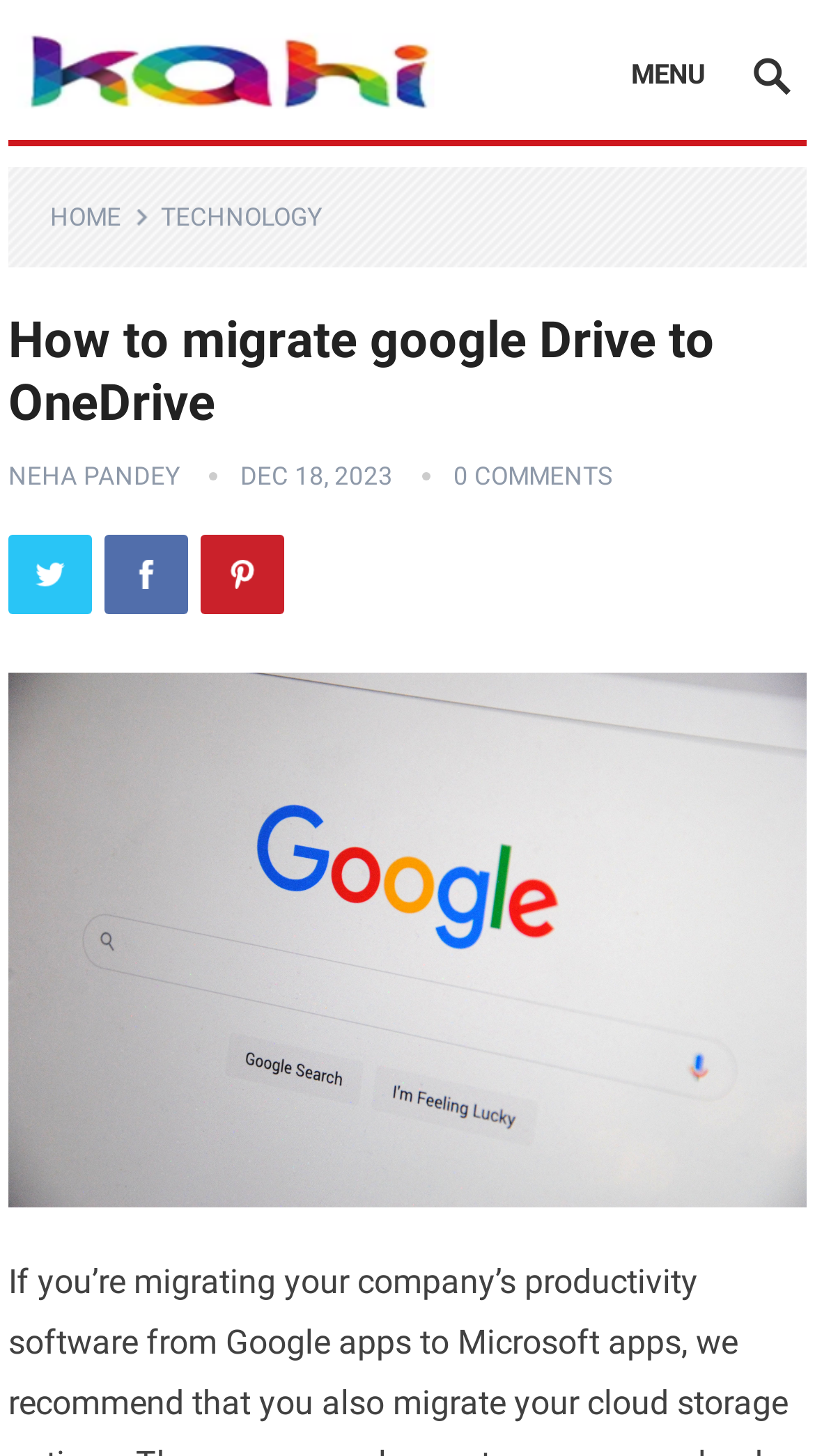What is the main topic of the webpage?
Give a one-word or short-phrase answer derived from the screenshot.

Migrating Google Drive to OneDrive